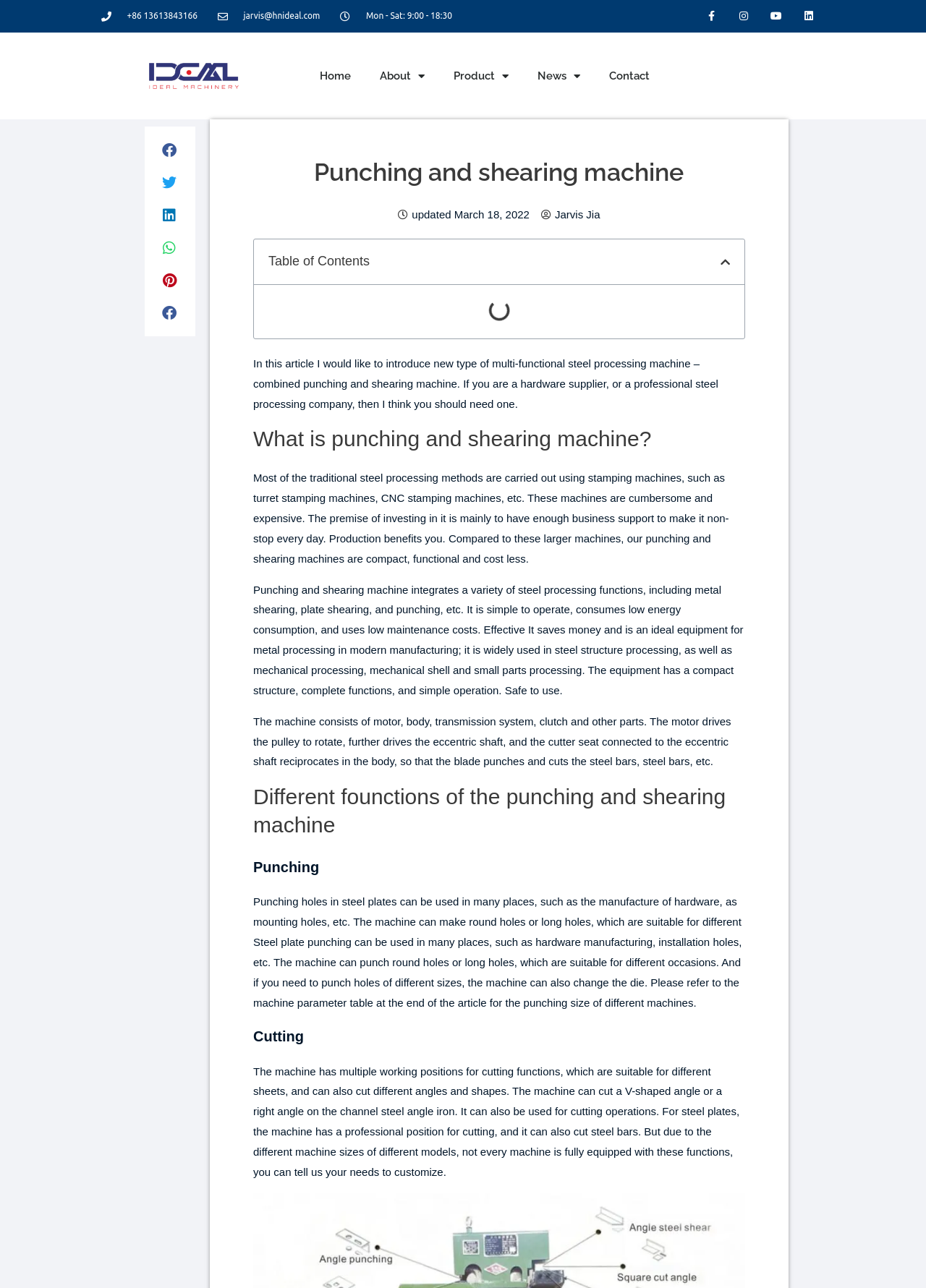Predict the bounding box coordinates of the area that should be clicked to accomplish the following instruction: "Click the Share on facebook button". The bounding box coordinates should consist of four float numbers between 0 and 1, i.e., [left, top, right, bottom].

[0.167, 0.104, 0.2, 0.129]